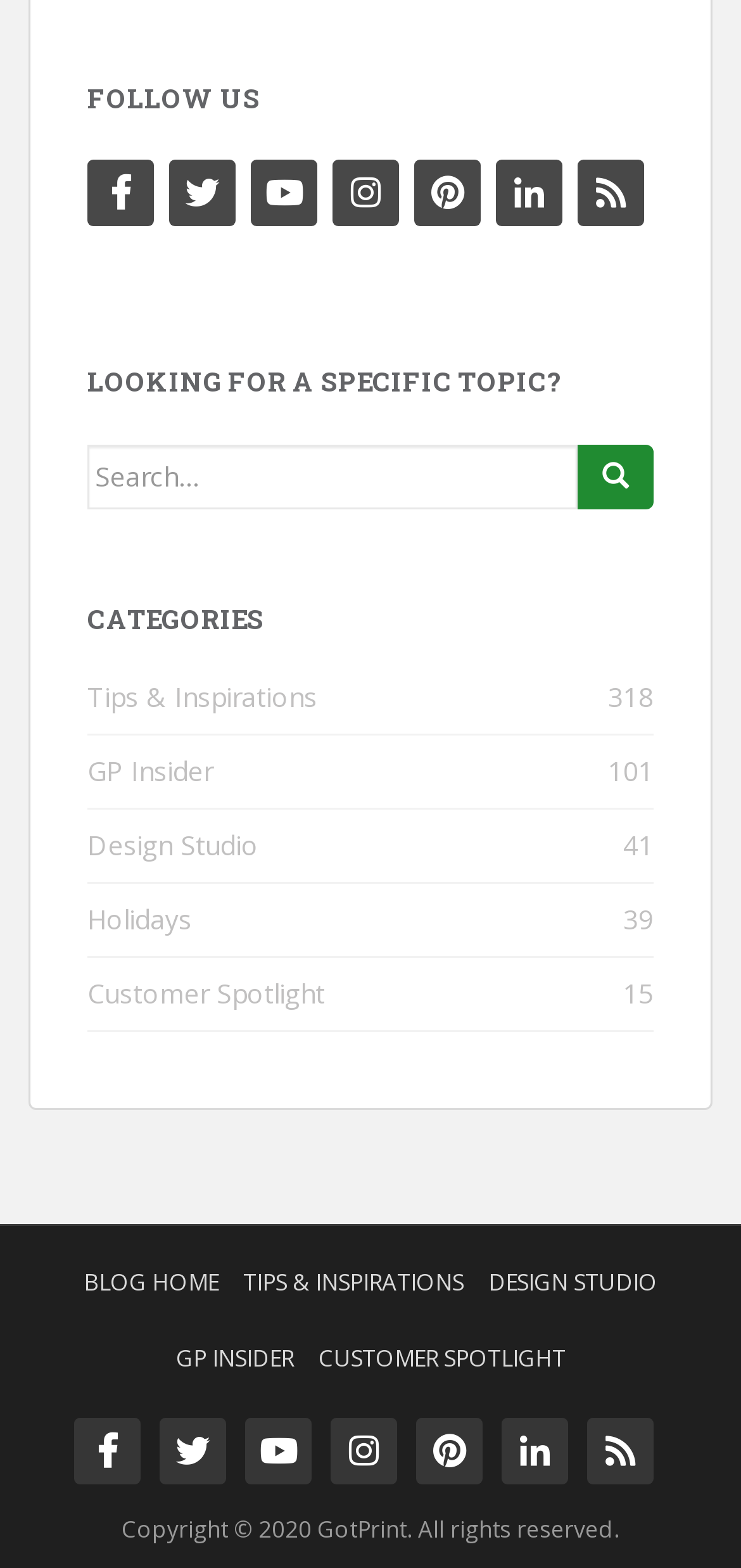Please find the bounding box for the UI component described as follows: "Customer Spotlight".

[0.118, 0.622, 0.438, 0.645]